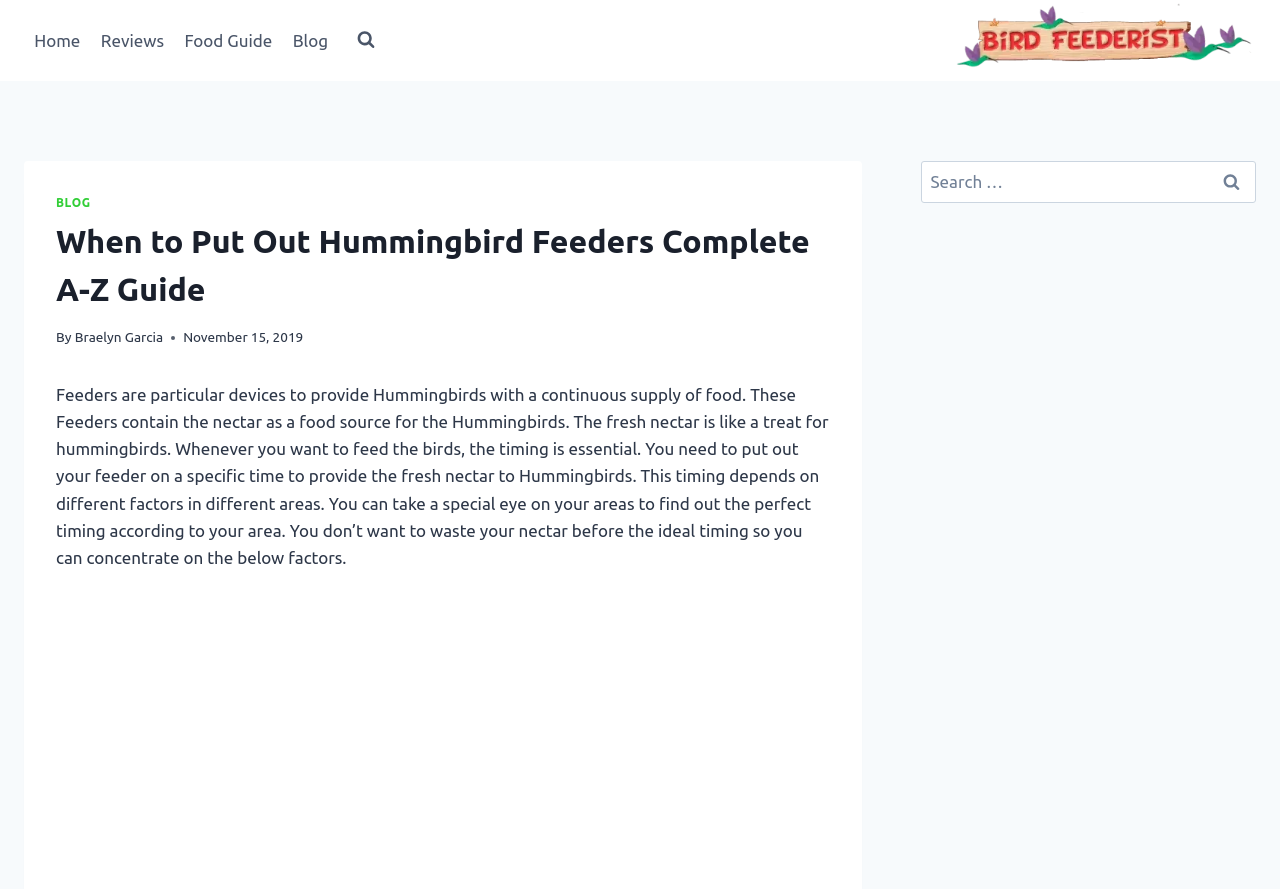Please determine the bounding box coordinates of the element's region to click for the following instruction: "go to home page".

[0.019, 0.019, 0.071, 0.072]